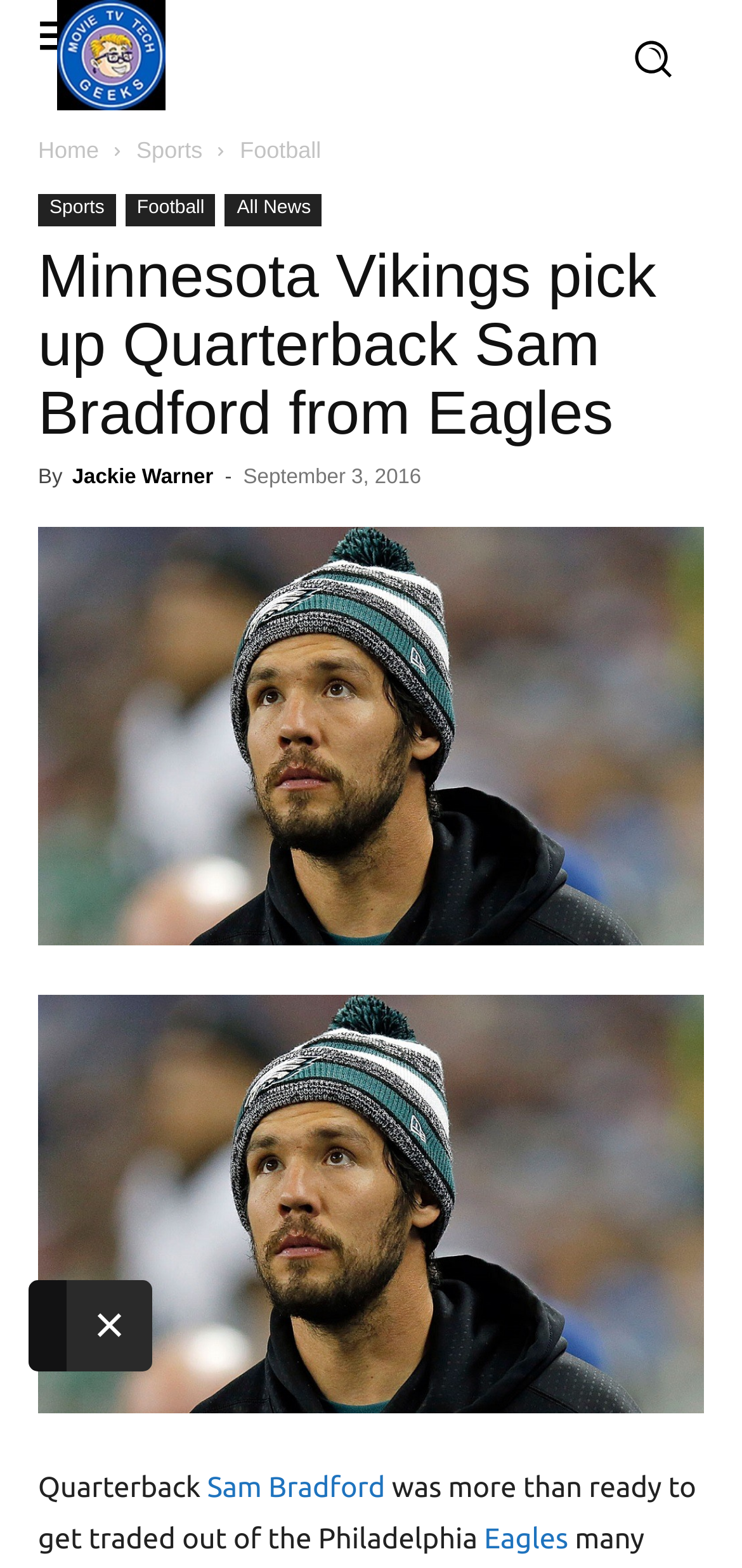Identify the bounding box coordinates of the clickable region necessary to fulfill the following instruction: "View the image of Sam Bradford". The bounding box coordinates should be four float numbers between 0 and 1, i.e., [left, top, right, bottom].

[0.051, 0.635, 0.949, 0.902]